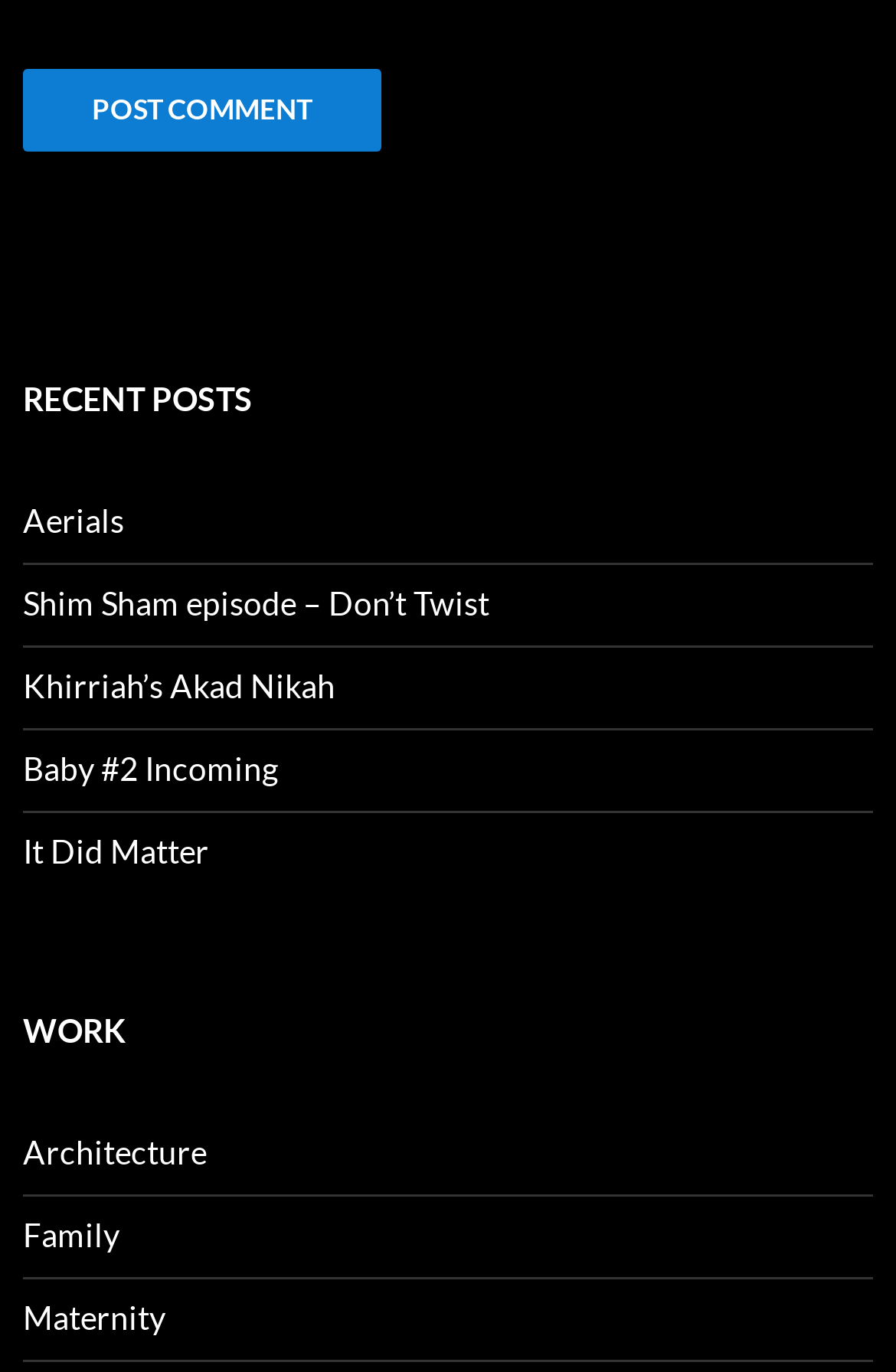Locate the bounding box coordinates of the area that needs to be clicked to fulfill the following instruction: "Search for something". The coordinates should be in the format of four float numbers between 0 and 1, namely [left, top, right, bottom].

None